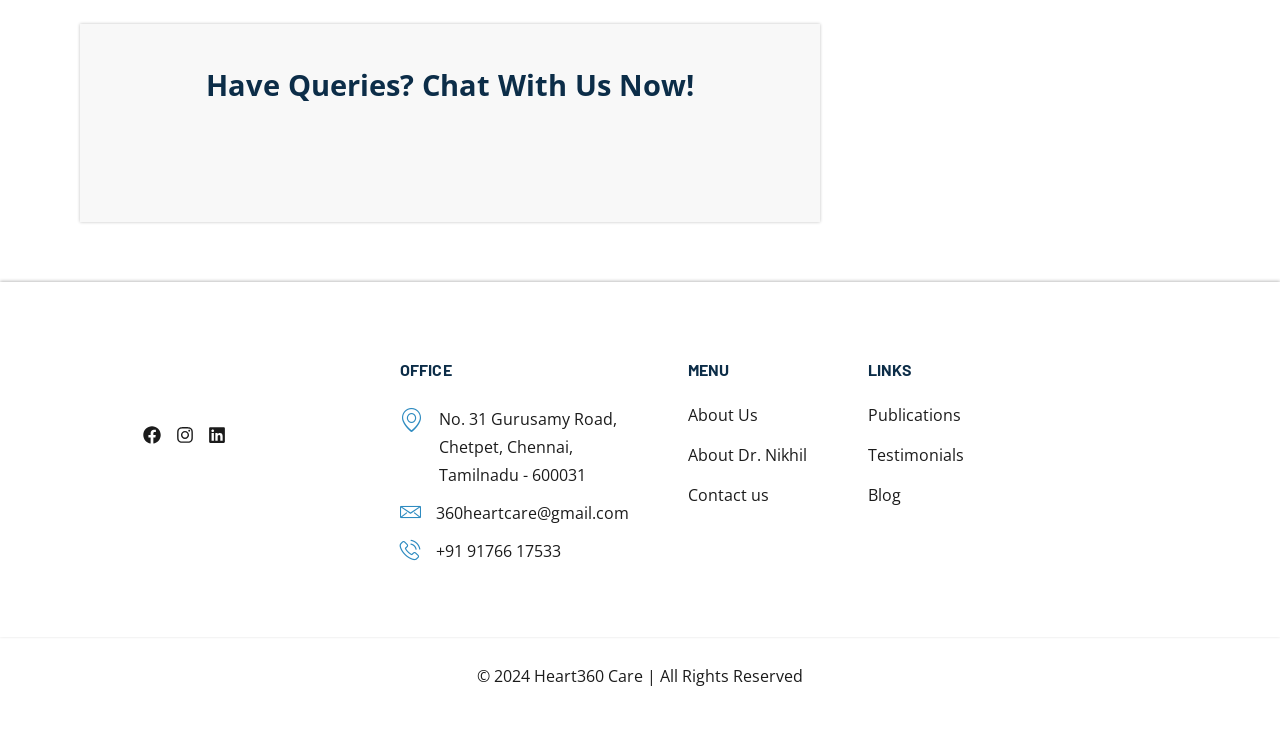Please identify the bounding box coordinates of the element that needs to be clicked to perform the following instruction: "Visit our Facebook page".

[0.112, 0.583, 0.134, 0.622]